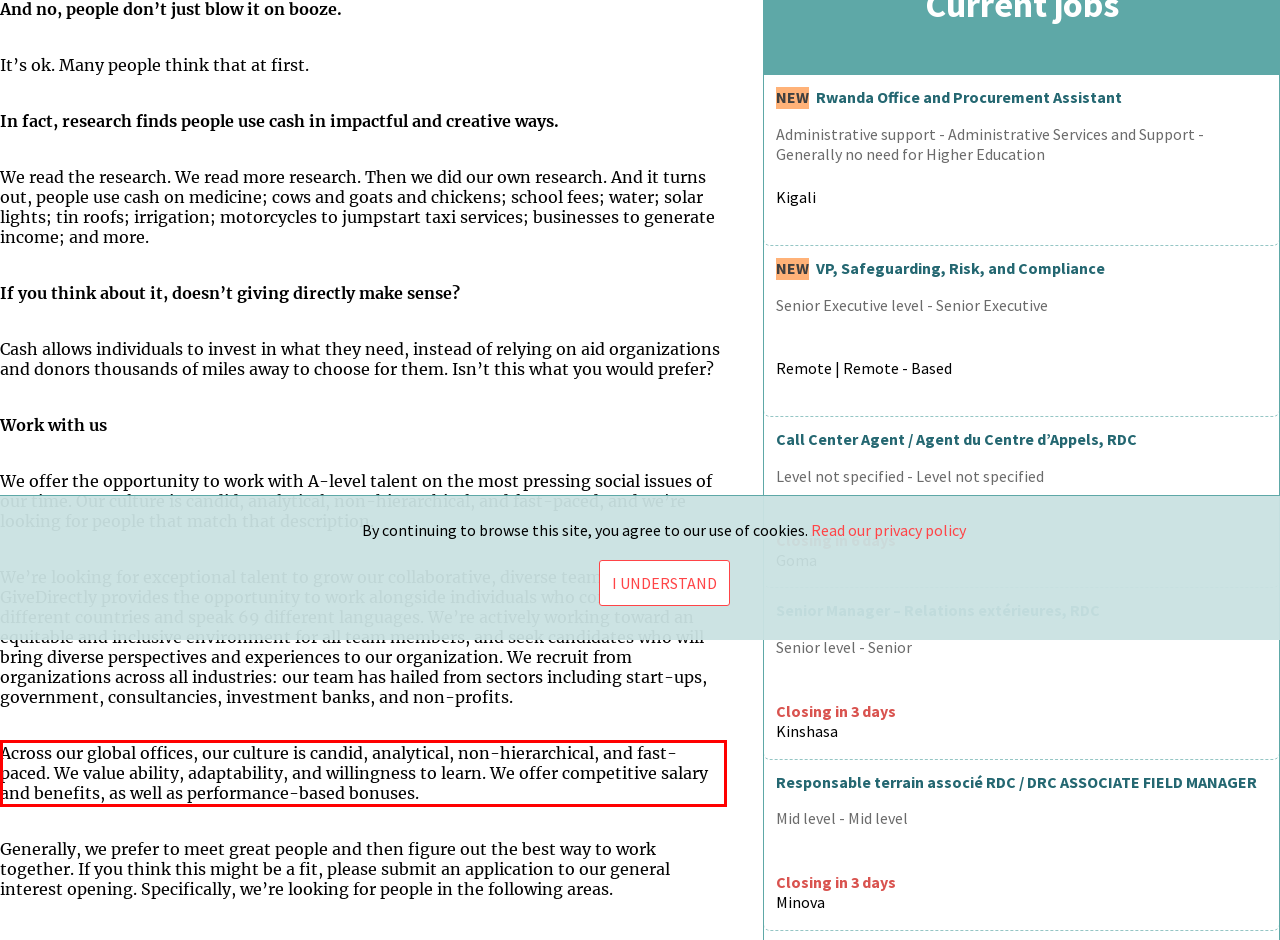Look at the webpage screenshot and recognize the text inside the red bounding box.

Across our global offices, our culture is candid, analytical, non-hierarchical, and fast-paced. We value ability, adaptability, and willingness to learn. We offer competitive salary and benefits, as well as performance-based bonuses.